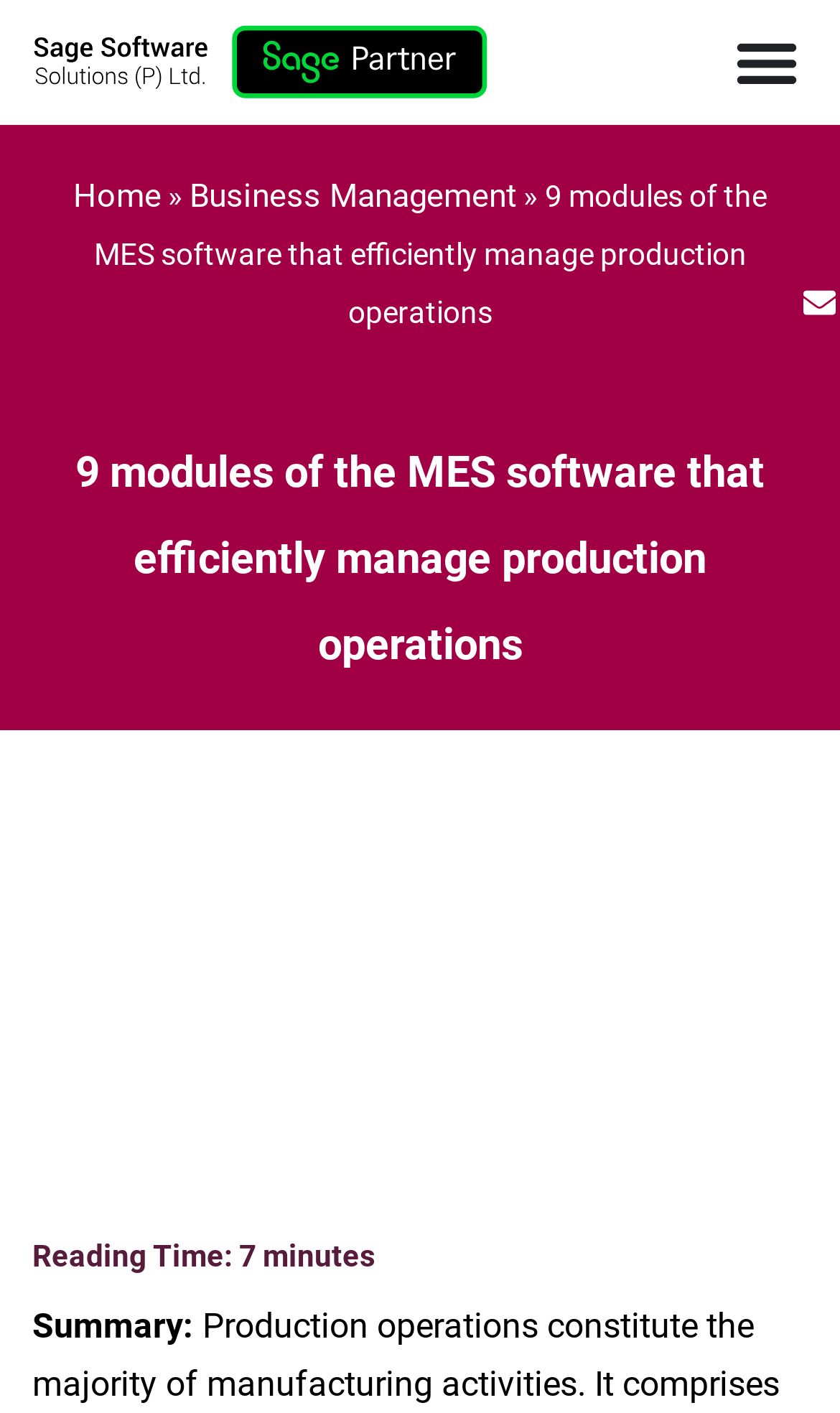Offer a detailed account of what is visible on the webpage.

The webpage is about MES software and its 9 modules that play a critical role in managing production operations. At the top left, there is a link. On the top right, there is a navigation menu with a button that can be toggled to open or close the menu. The menu has two icons. Below the menu, there is a breadcrumb navigation section that shows the current page's location in the website's hierarchy. The breadcrumb section starts with a "Home" link, followed by a "»" symbol, and then a "Business Management" link. 

Below the breadcrumb section, there is a heading that summarizes the content of the page, which is about the 9 modules of the MES software. On the right side of the heading, there is a large image that illustrates the 9 modules of the Manufacturing Execution Software. 

At the bottom of the page, there are three lines of text. The first line indicates the reading time, which is a certain number of minutes. The second line shows the unit of time, which is minutes. The third line is a summary of the page's content.